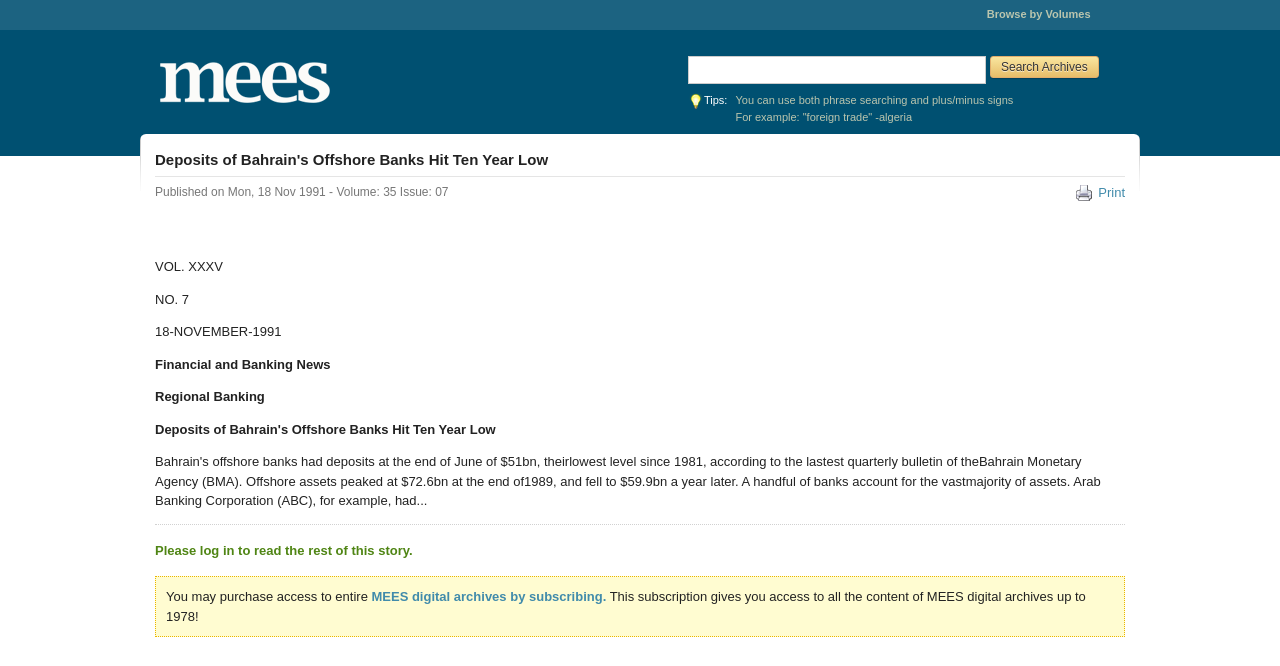Generate a thorough caption that explains the contents of the webpage.

The webpage appears to be an article page from the MEES (Middle East Economic Survey) digital archives. At the top, there is a header section with links to "Browse by Volumes" and "MEES Archives" on the left, and a search box with a "Search Archives" button on the right. Below the header, there is a section with tips on how to use the search function, including a brief explanation and an example.

The main article section is headed by a title "Deposits of Bahrain's Offshore Banks Hit Ten Year Low" and is accompanied by a publication date "Mon, 18 Nov 1991 - Volume: 35 Issue: 07". There is a "Print" link on the top right corner of the article section. The article is divided into sections, with headings "VOL. XXXV", "NO. 7", and "18-NOVEMBER-1991" on the left, and "Financial and Banking News", "Regional Banking" on the right.

The main content of the article is not fully displayed, with a message "Please log in to read the rest of this story." and an option to purchase access to the entire article by subscribing to the MEES digital archives. The subscription is advertised to provide access to all content up to 1978.